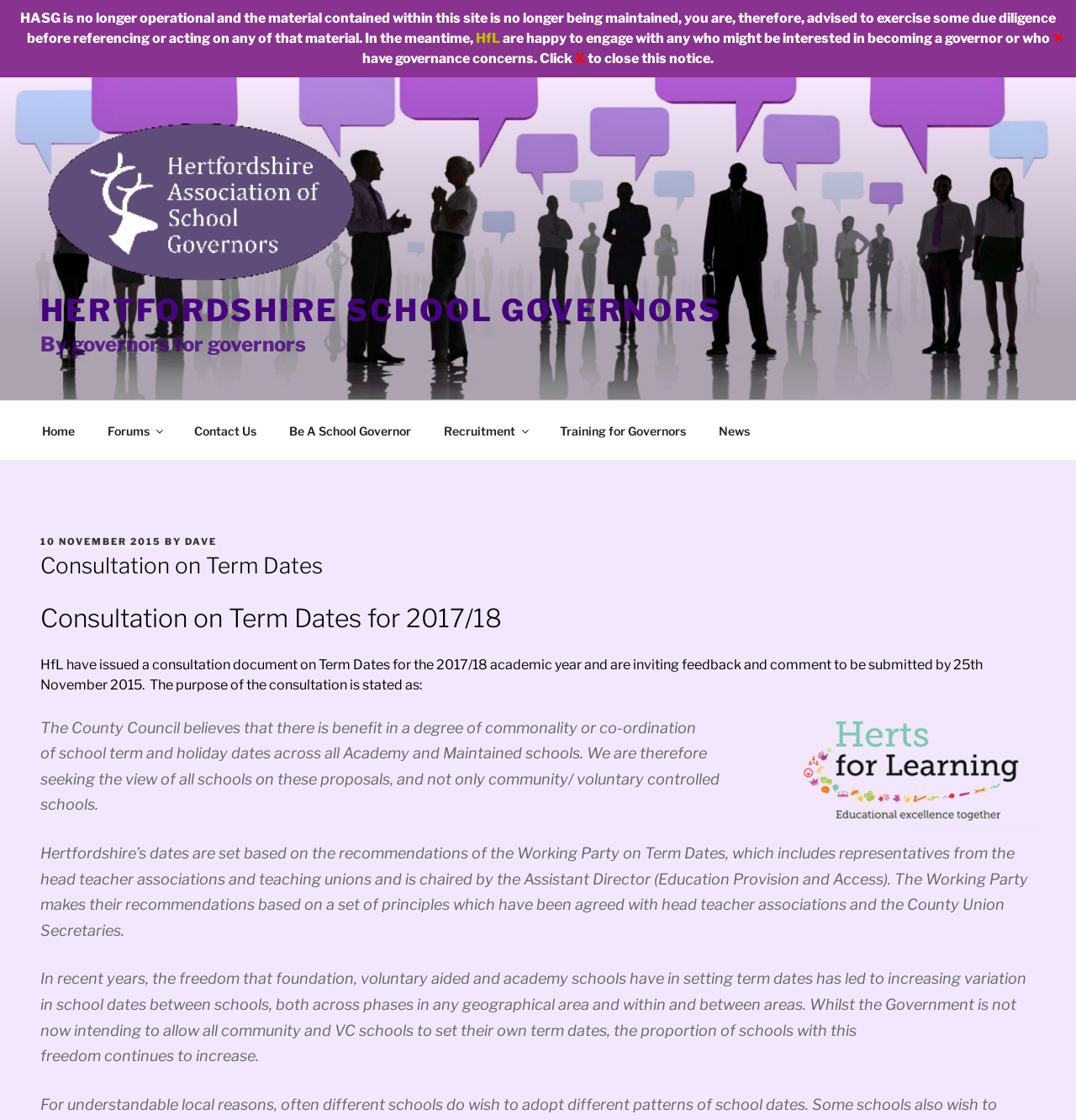Can you specify the bounding box coordinates of the area that needs to be clicked to fulfill the following instruction: "Click the 'Close' button"?

[0.974, 0.026, 0.992, 0.044]